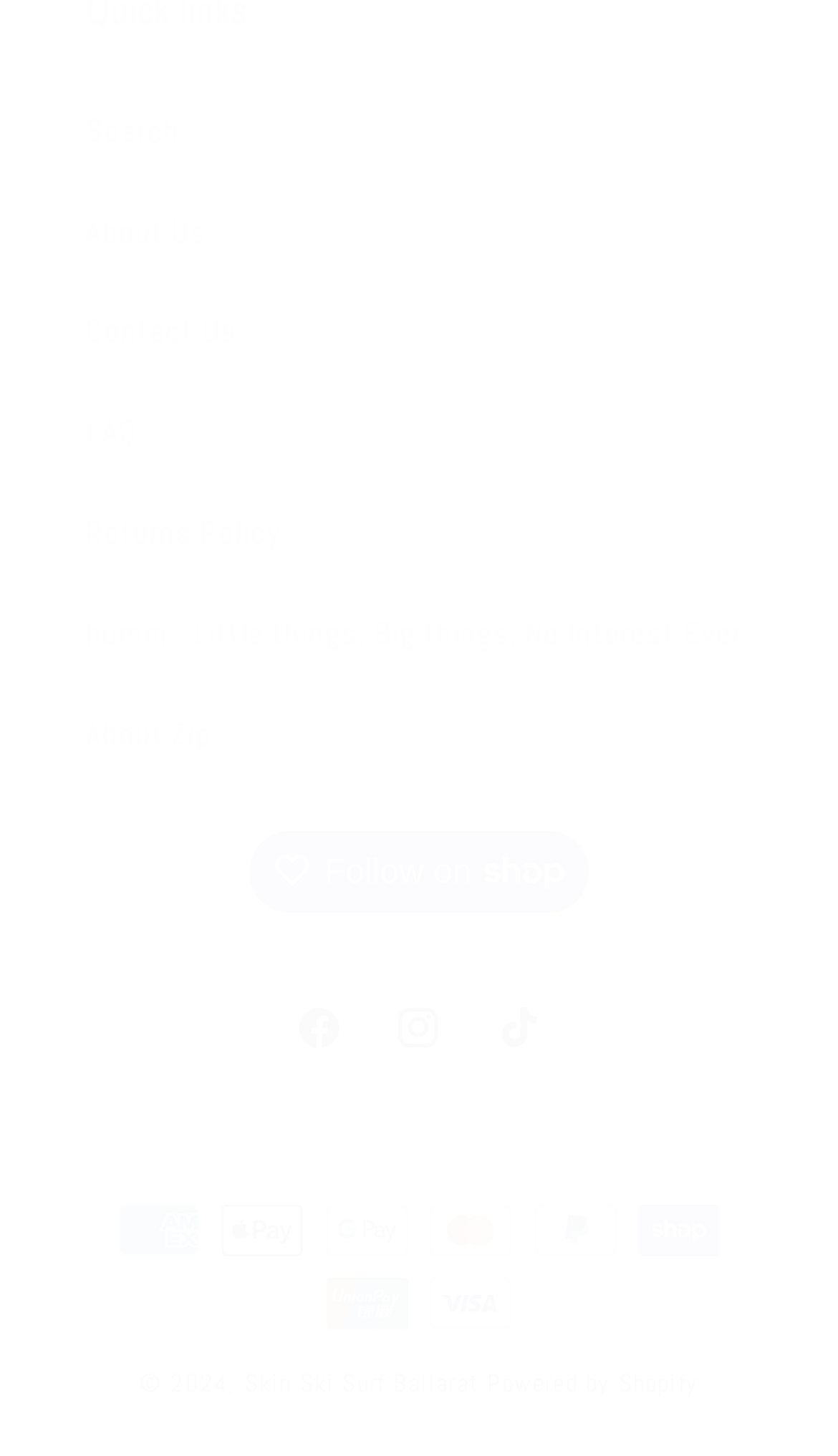Identify the bounding box for the UI element that is described as follows: "Search".

[0.103, 0.056, 0.897, 0.125]